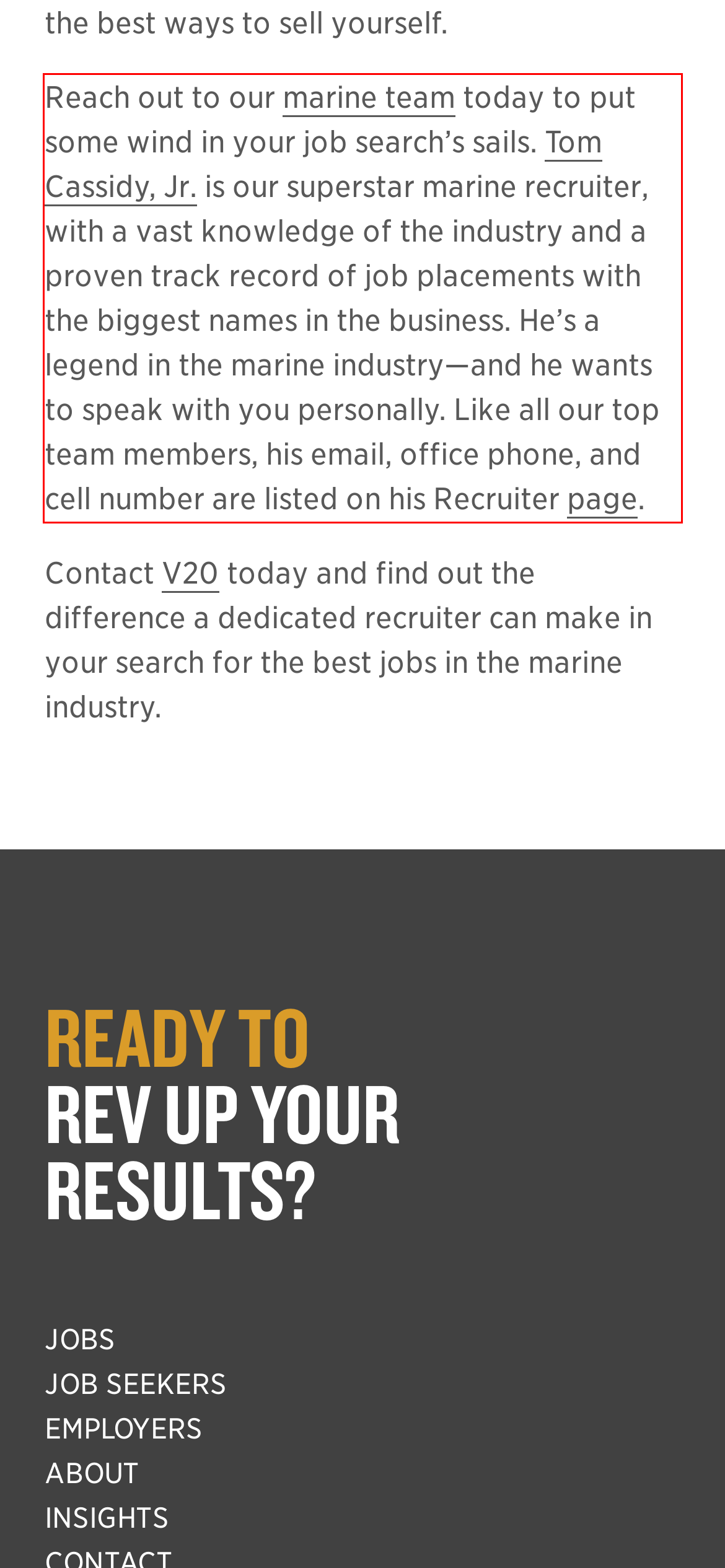Given a screenshot of a webpage containing a red bounding box, perform OCR on the text within this red bounding box and provide the text content.

Reach out to our marine team today to put some wind in your job search’s sails. Tom Cassidy, Jr. is our superstar marine recruiter, with a vast knowledge of the industry and a proven track record of job placements with the biggest names in the business. He’s a legend in the marine industry—and he wants to speak with you personally. Like all our top team members, his email, office phone, and cell number are listed on his Recruiter page.